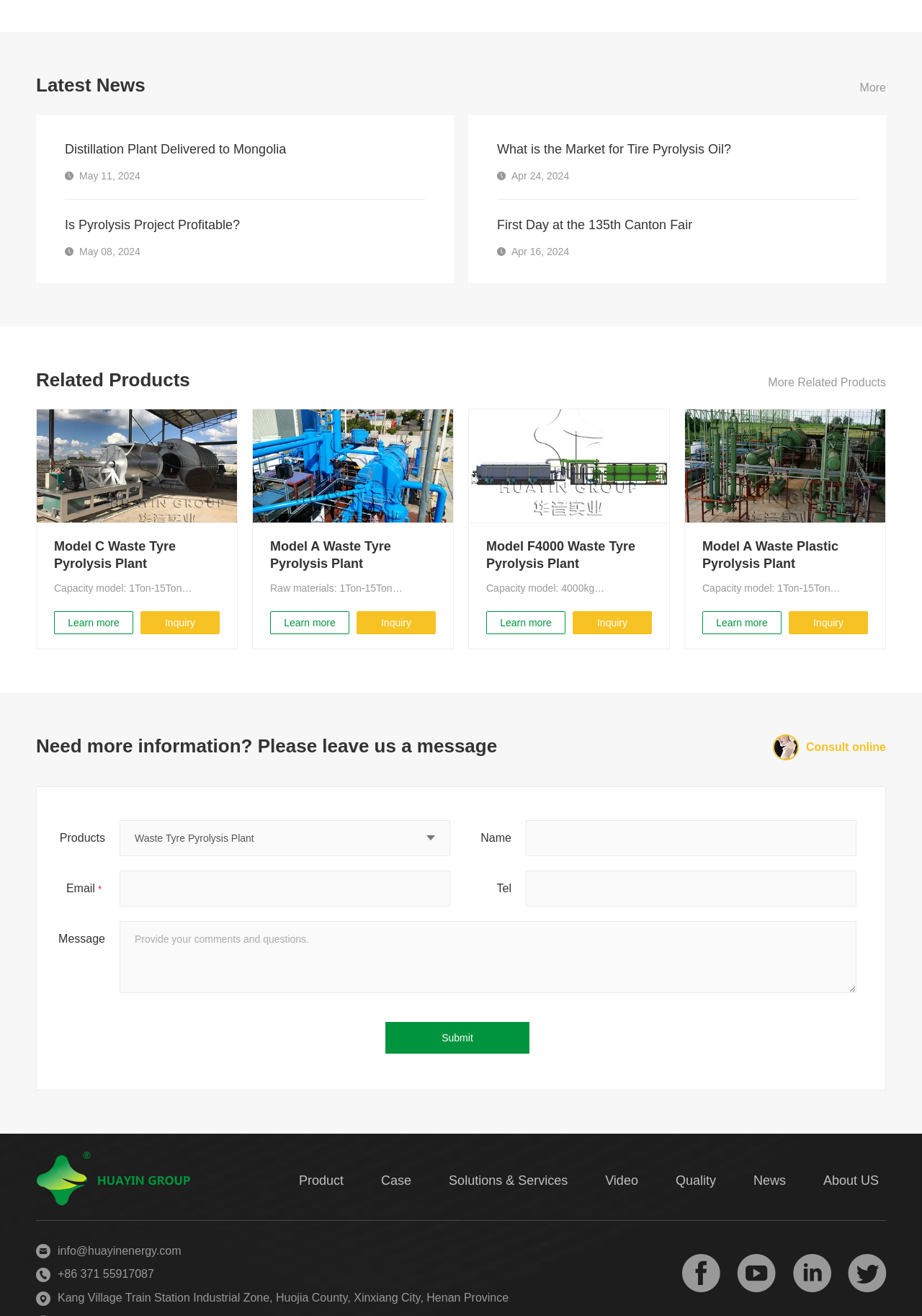Determine the bounding box coordinates of the clickable region to carry out the instruction: "Learn more about the Model C Waste Tyre Pyrolysis Plant".

[0.059, 0.464, 0.145, 0.482]